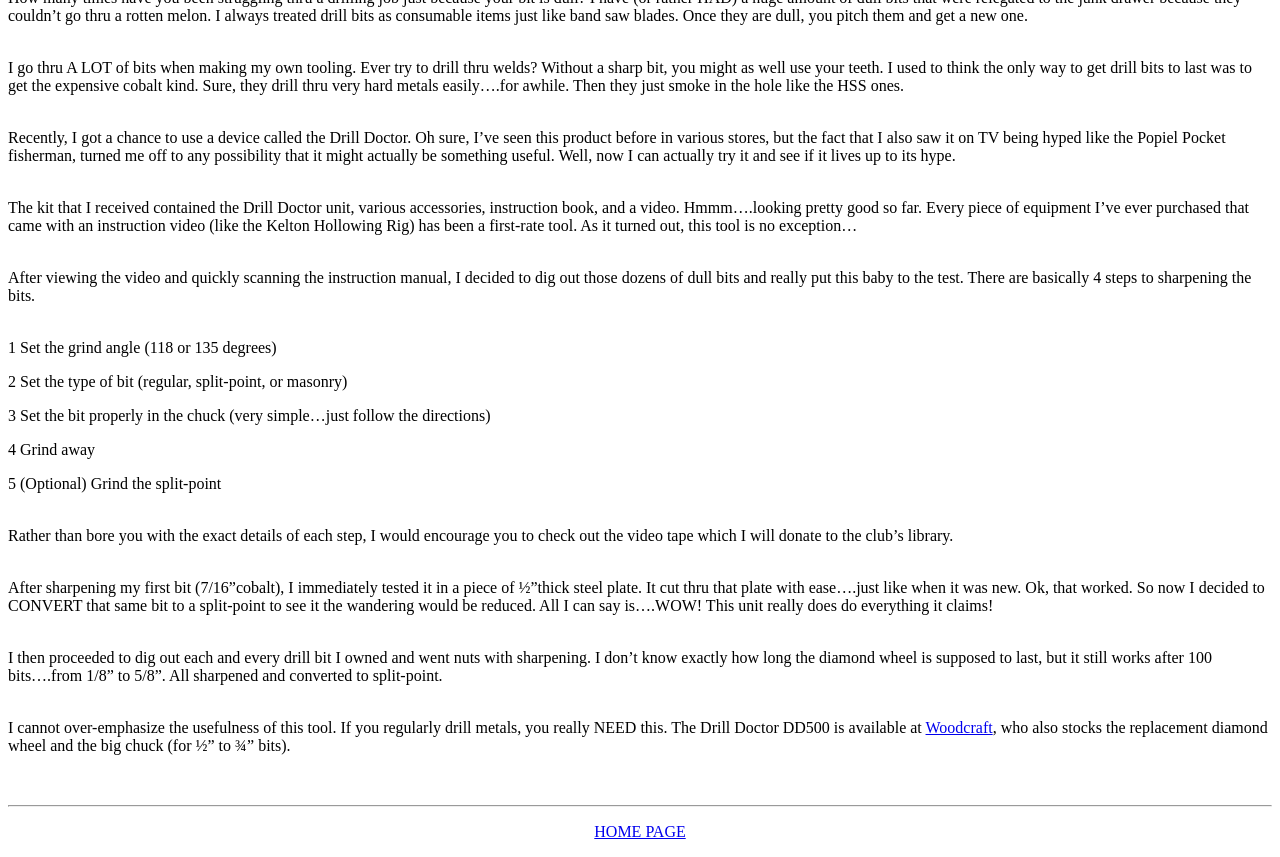Using the element description provided, determine the bounding box coordinates in the format (top-left x, top-left y, bottom-right x, bottom-right y). Ensure that all values are floating point numbers between 0 and 1. Element description: Woodcraft

[0.723, 0.839, 0.776, 0.859]